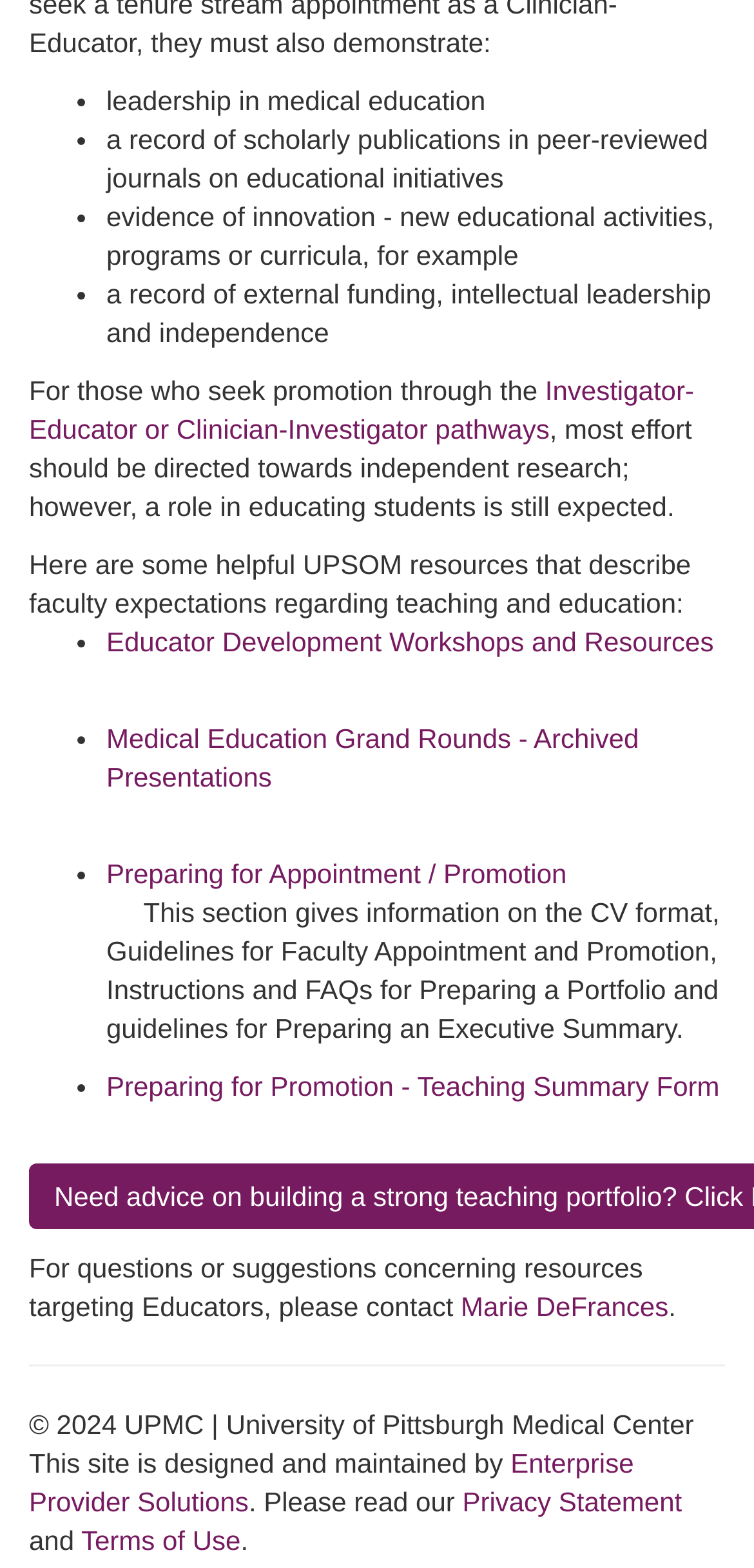Show the bounding box coordinates for the element that needs to be clicked to execute the following instruction: "Click on Medical Education Grand Rounds - Archived Presentations". Provide the coordinates in the form of four float numbers between 0 and 1, i.e., [left, top, right, bottom].

[0.141, 0.461, 0.847, 0.505]